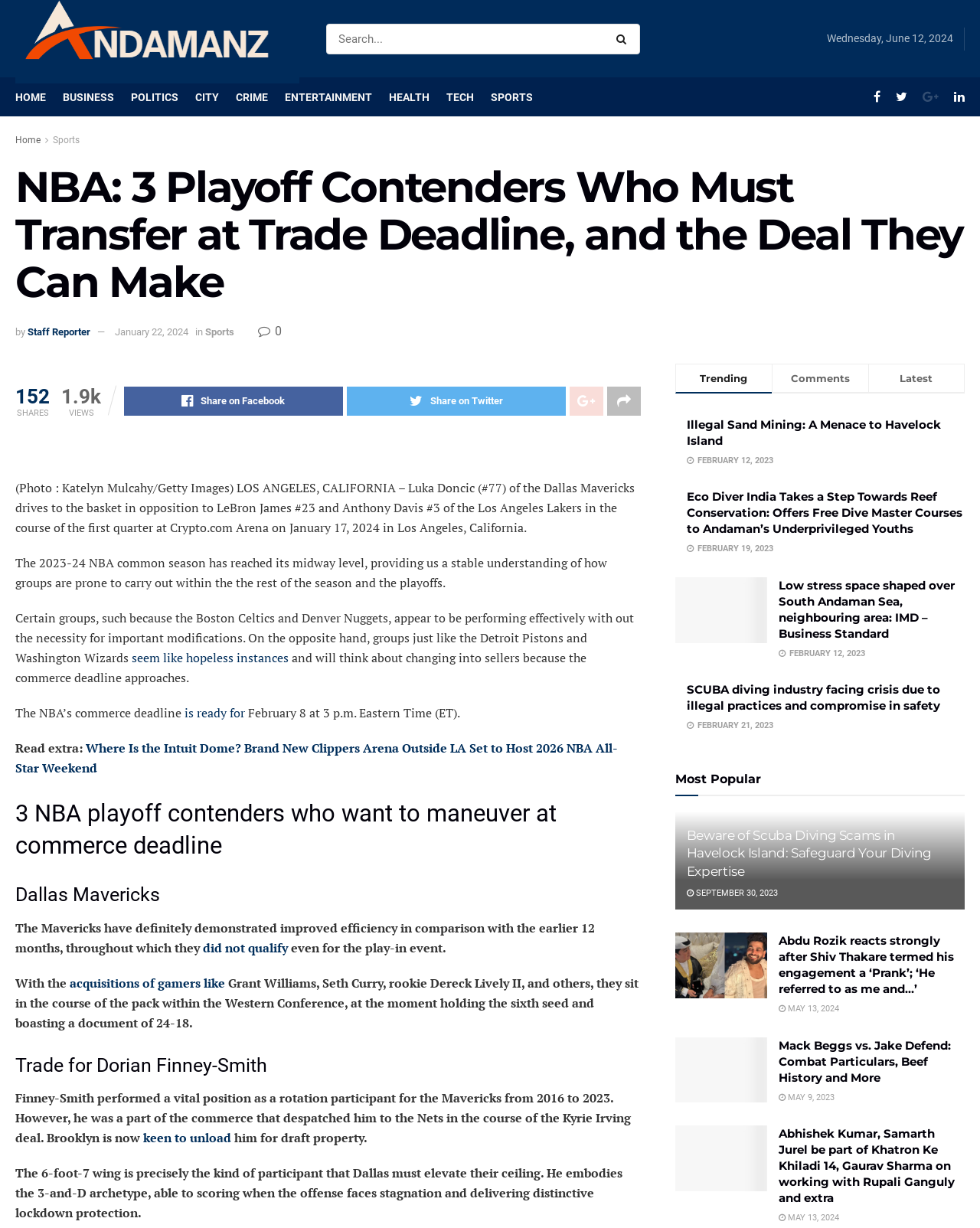Identify the bounding box coordinates of the element that should be clicked to fulfill this task: "Go to the Sports page". The coordinates should be provided as four float numbers between 0 and 1, i.e., [left, top, right, bottom].

[0.501, 0.063, 0.544, 0.094]